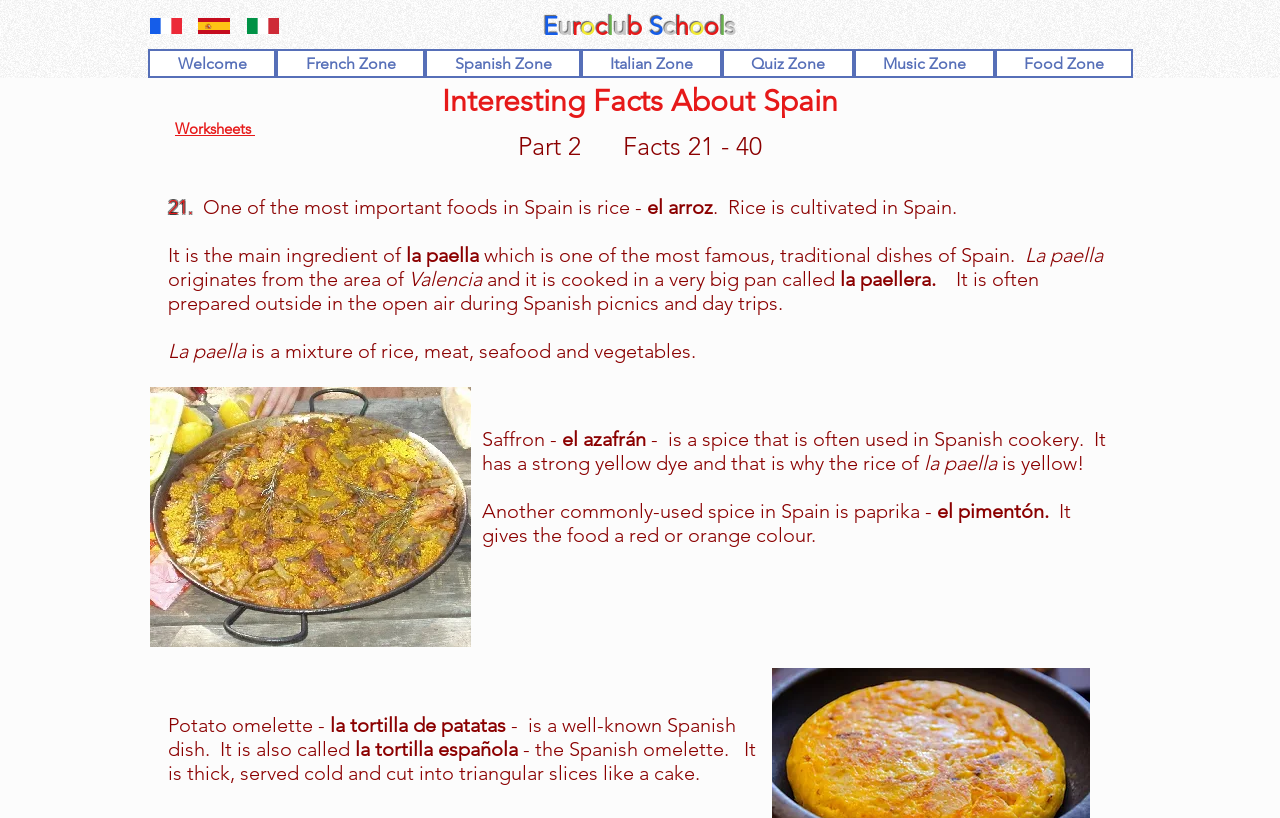Please indicate the bounding box coordinates of the element's region to be clicked to achieve the instruction: "View the 'ValencianPaella.jpg' image". Provide the coordinates as four float numbers between 0 and 1, i.e., [left, top, right, bottom].

[0.117, 0.473, 0.368, 0.791]